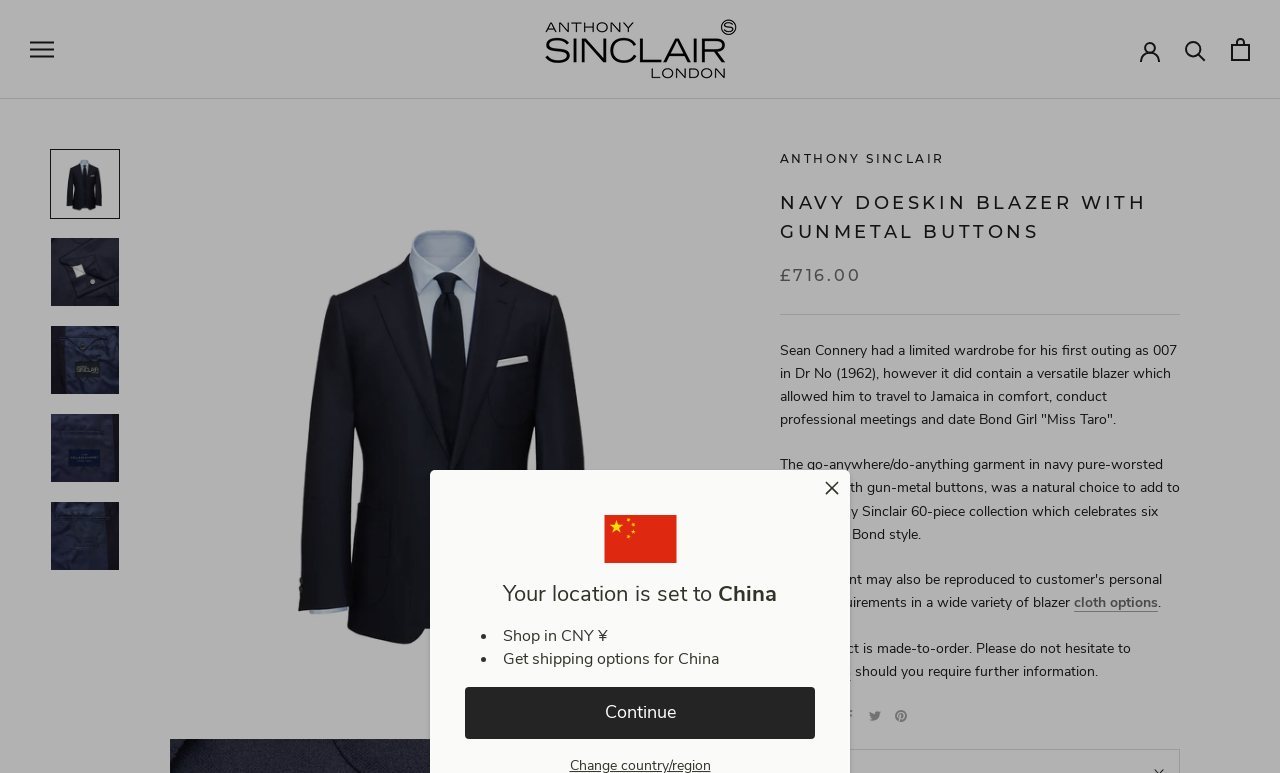Identify the bounding box for the element characterized by the following description: "Continue".

[0.363, 0.889, 0.637, 0.956]